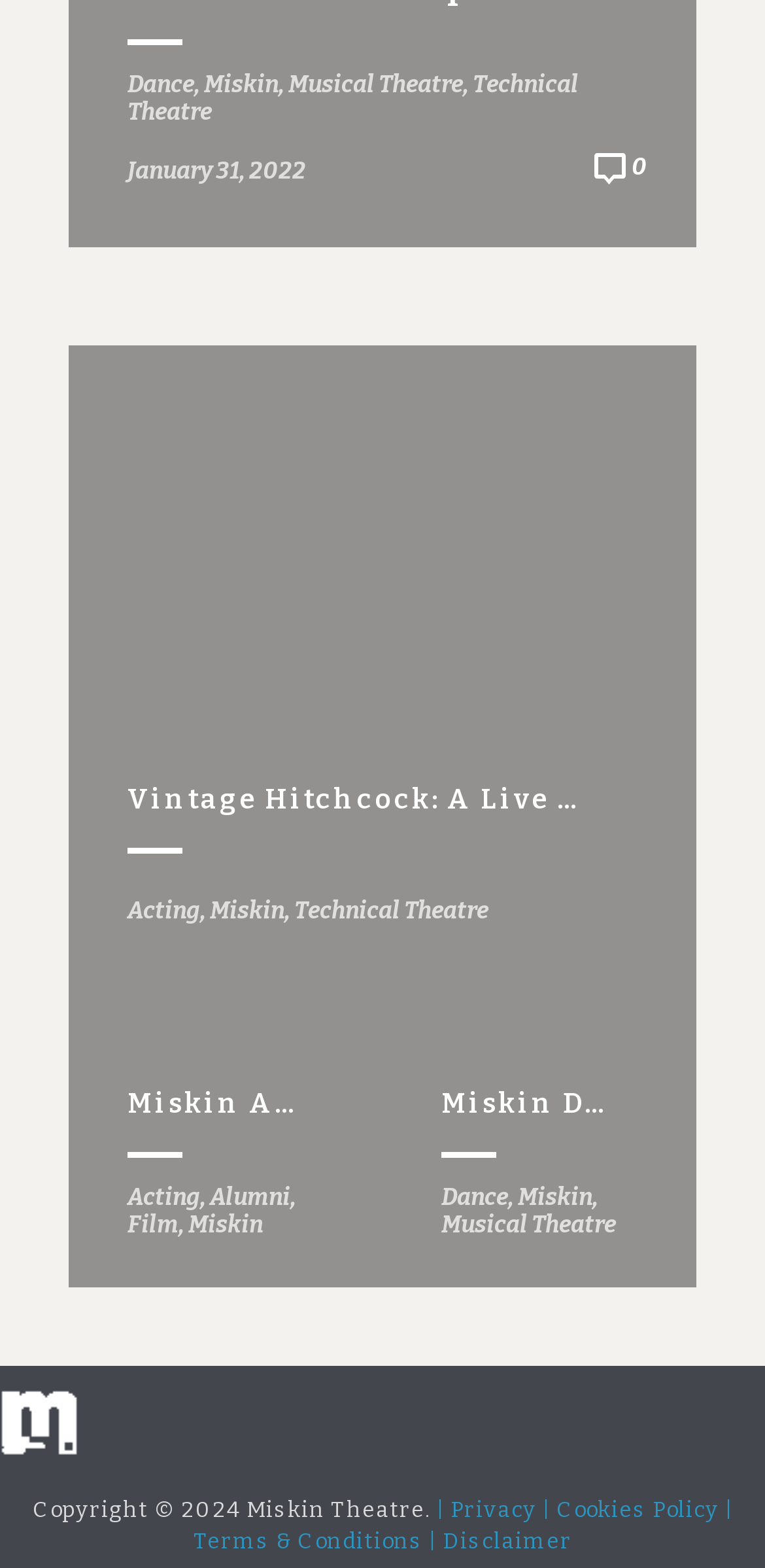Respond to the question below with a single word or phrase: What type of performance is 'Vintage Hitchcock: A Live Radio Play'?

Radio Play